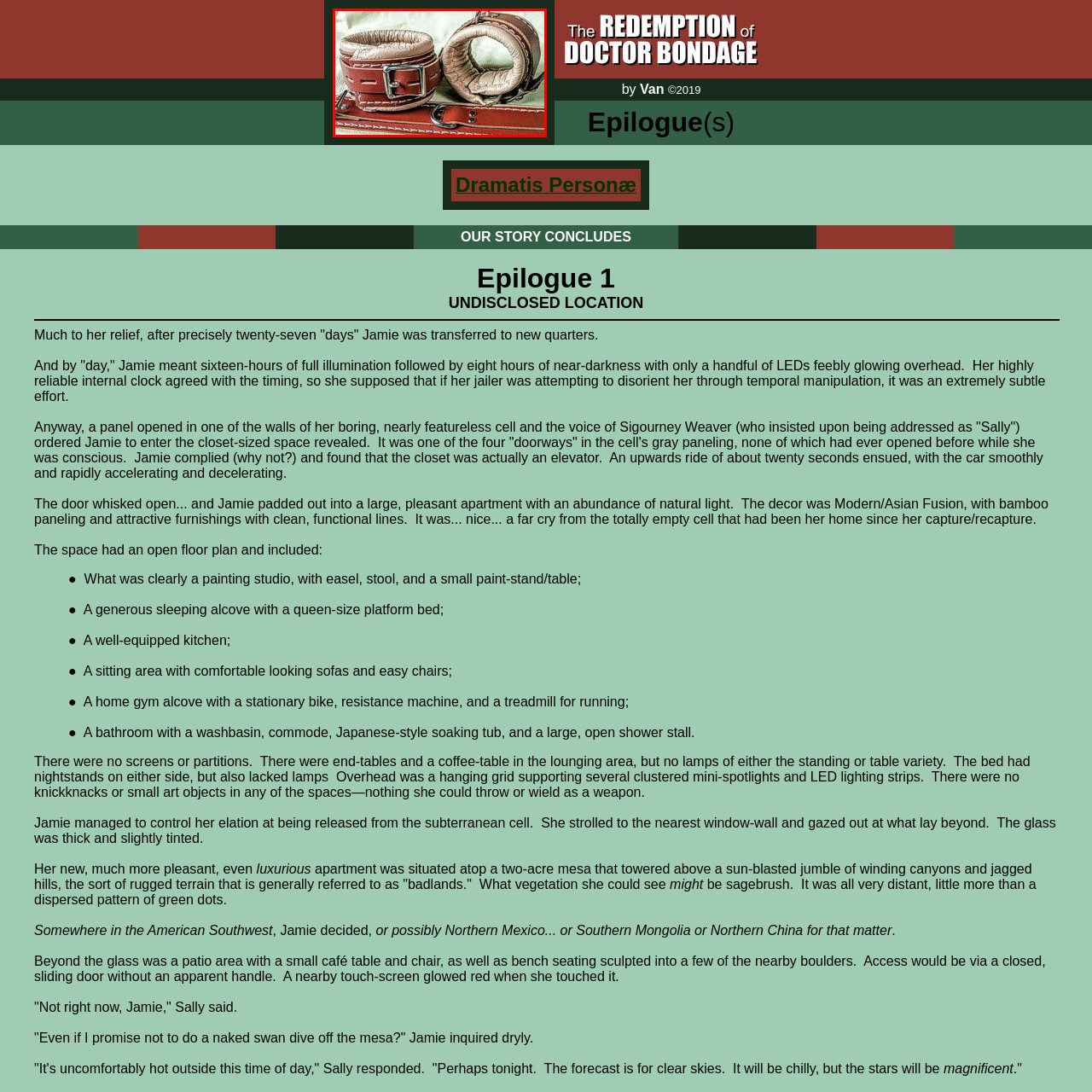Direct your attention to the section outlined in red and answer the following question with a single word or brief phrase: 
What is the role of the longer strap?

connector or support